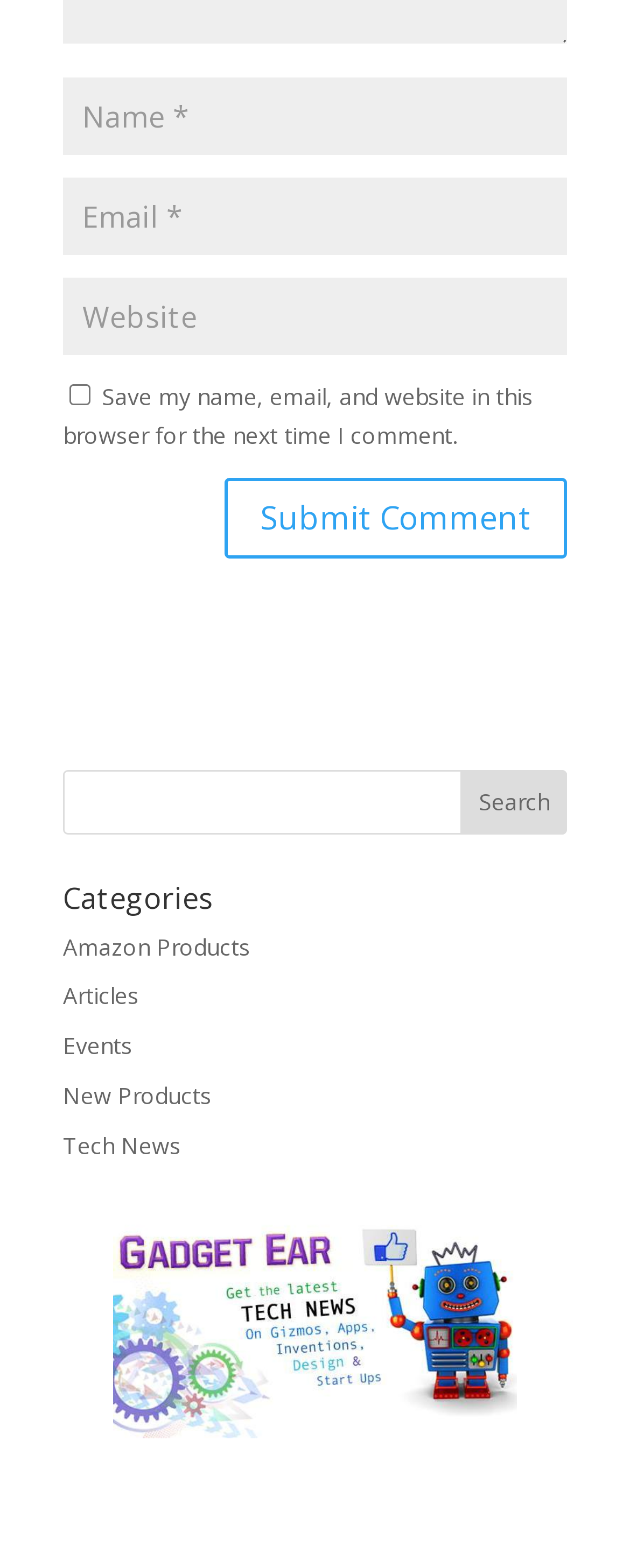Determine the bounding box coordinates of the clickable region to carry out the instruction: "Search for something".

[0.732, 0.491, 0.9, 0.532]